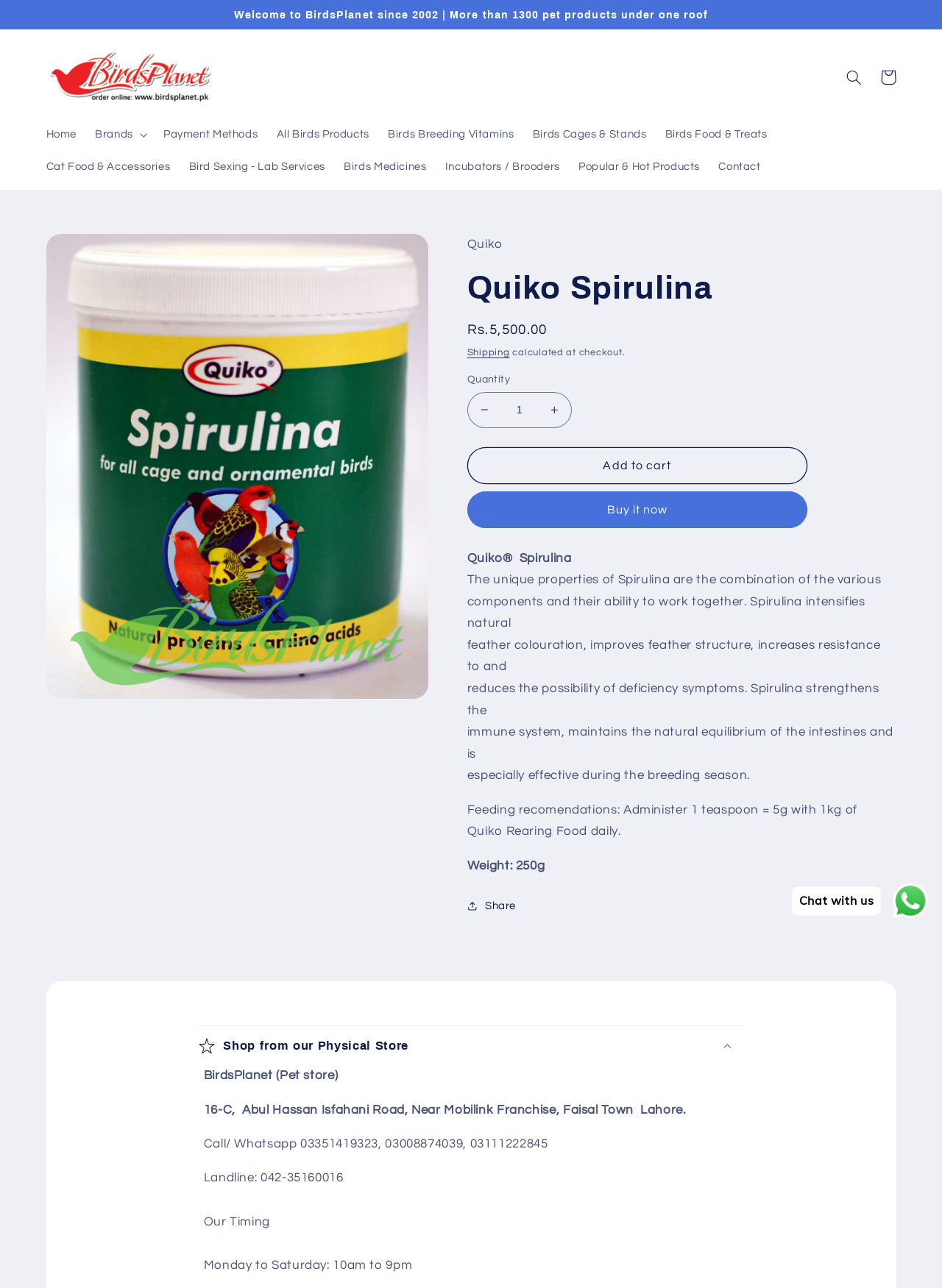Based on the element description "aria-label="Search"", predict the bounding box coordinates of the UI element.

[0.889, 0.047, 0.925, 0.073]